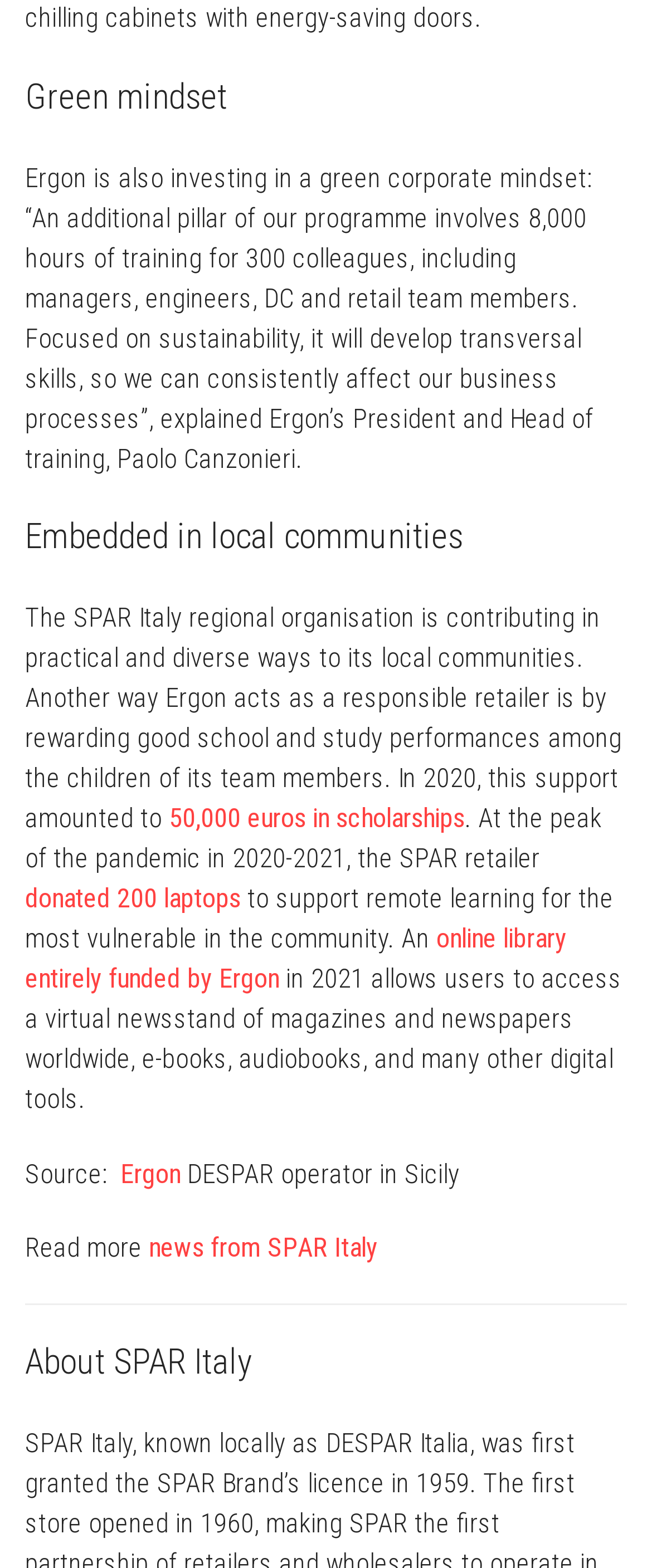Determine the bounding box coordinates of the UI element described below. Use the format (top-left x, top-left y, bottom-right x, bottom-right y) with floating point numbers between 0 and 1: Travel News

None